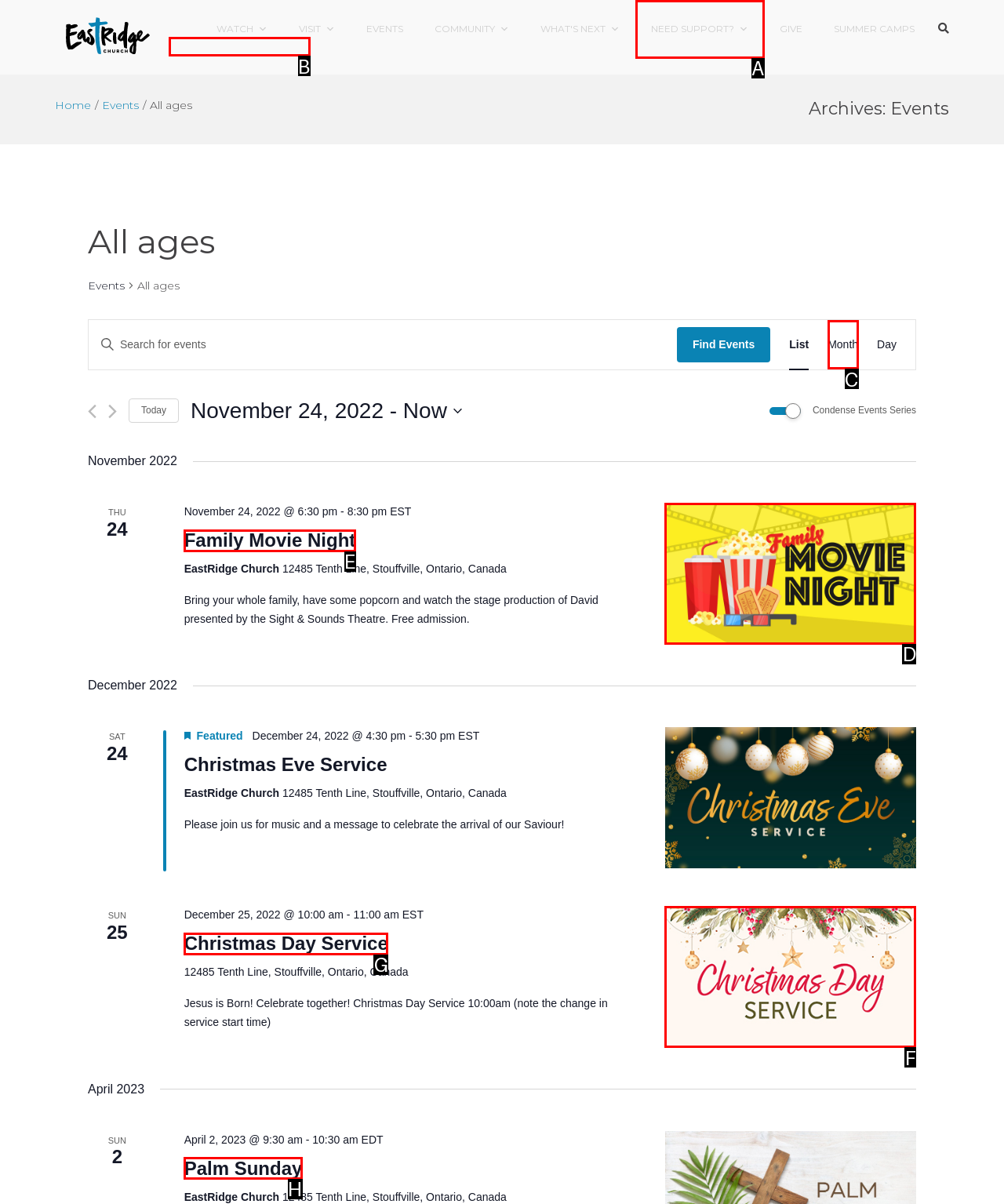Identify the HTML element that corresponds to the description: Family Movie Night
Provide the letter of the matching option from the given choices directly.

E